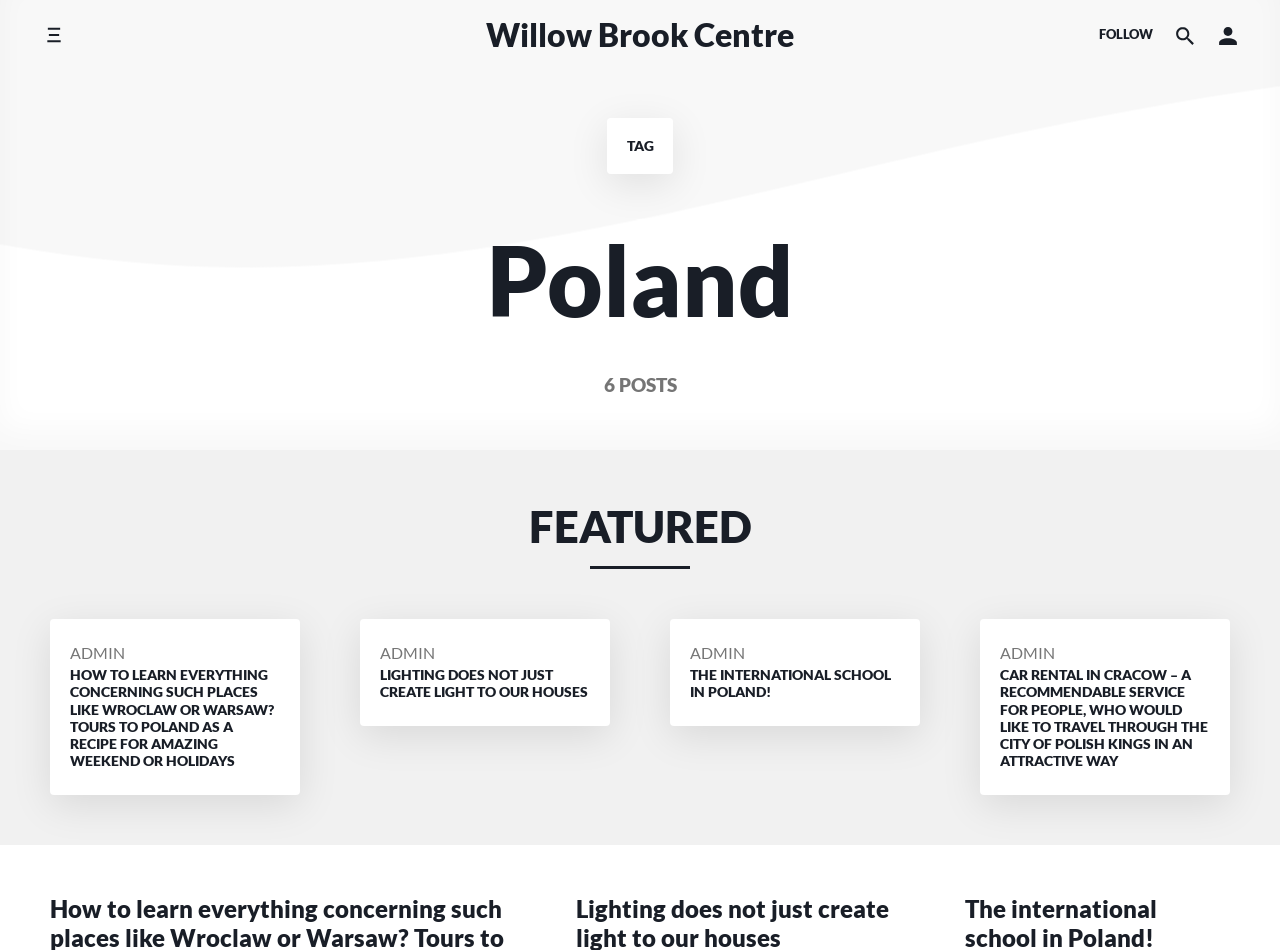Identify the bounding box for the given UI element using the description provided. Coordinates should be in the format (top-left x, top-left y, bottom-right x, bottom-right y) and must be between 0 and 1. Here is the description: aria-label="Toggle side menu"

[0.024, 0.013, 0.06, 0.06]